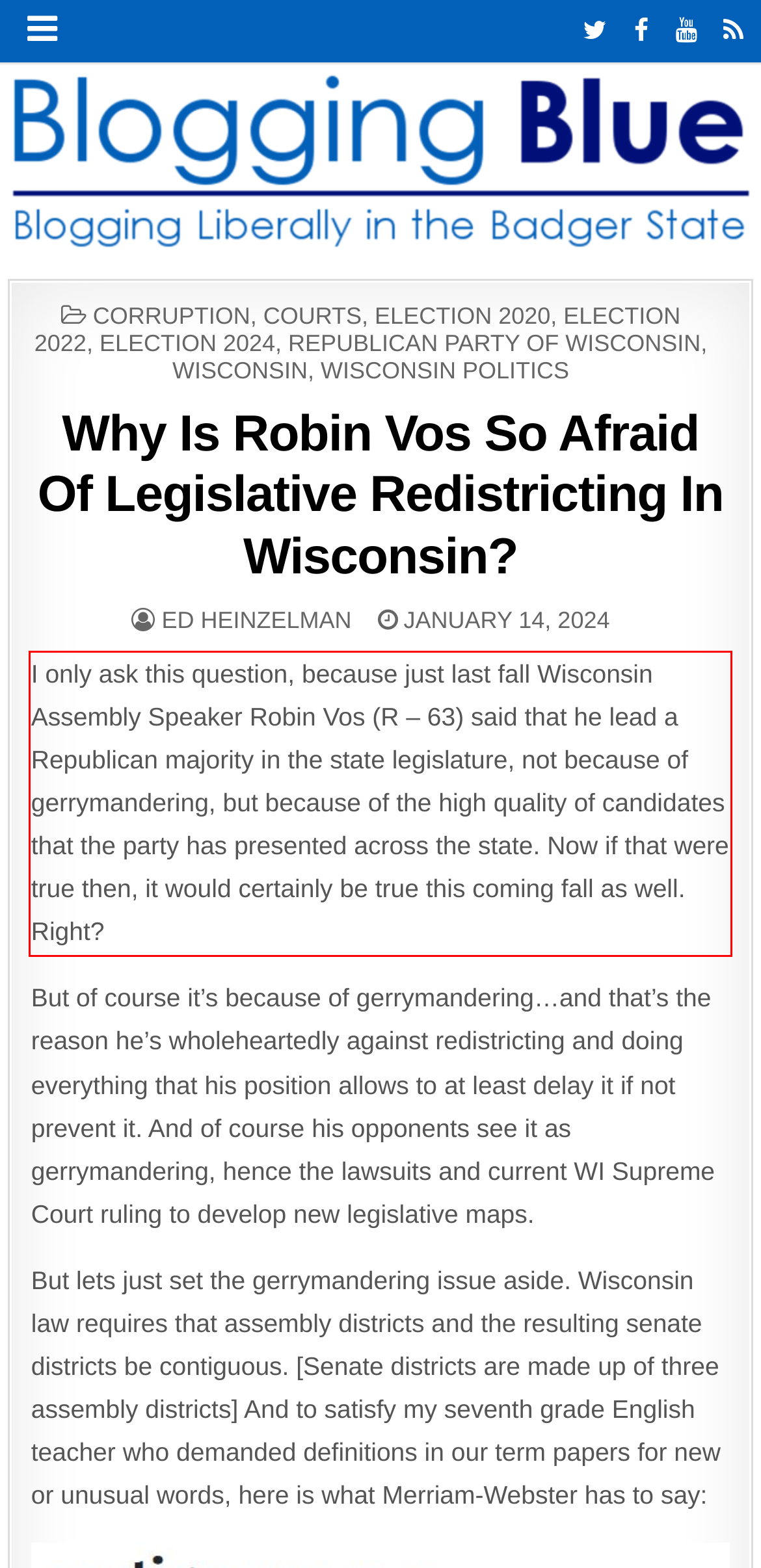Given the screenshot of a webpage, identify the red rectangle bounding box and recognize the text content inside it, generating the extracted text.

I only ask this question, because just last fall Wisconsin Assembly Speaker Robin Vos (R – 63) said that he lead a Republican majority in the state legislature, not because of gerrymandering, but because of the high quality of candidates that the party has presented across the state. Now if that were true then, it would certainly be true this coming fall as well. Right?